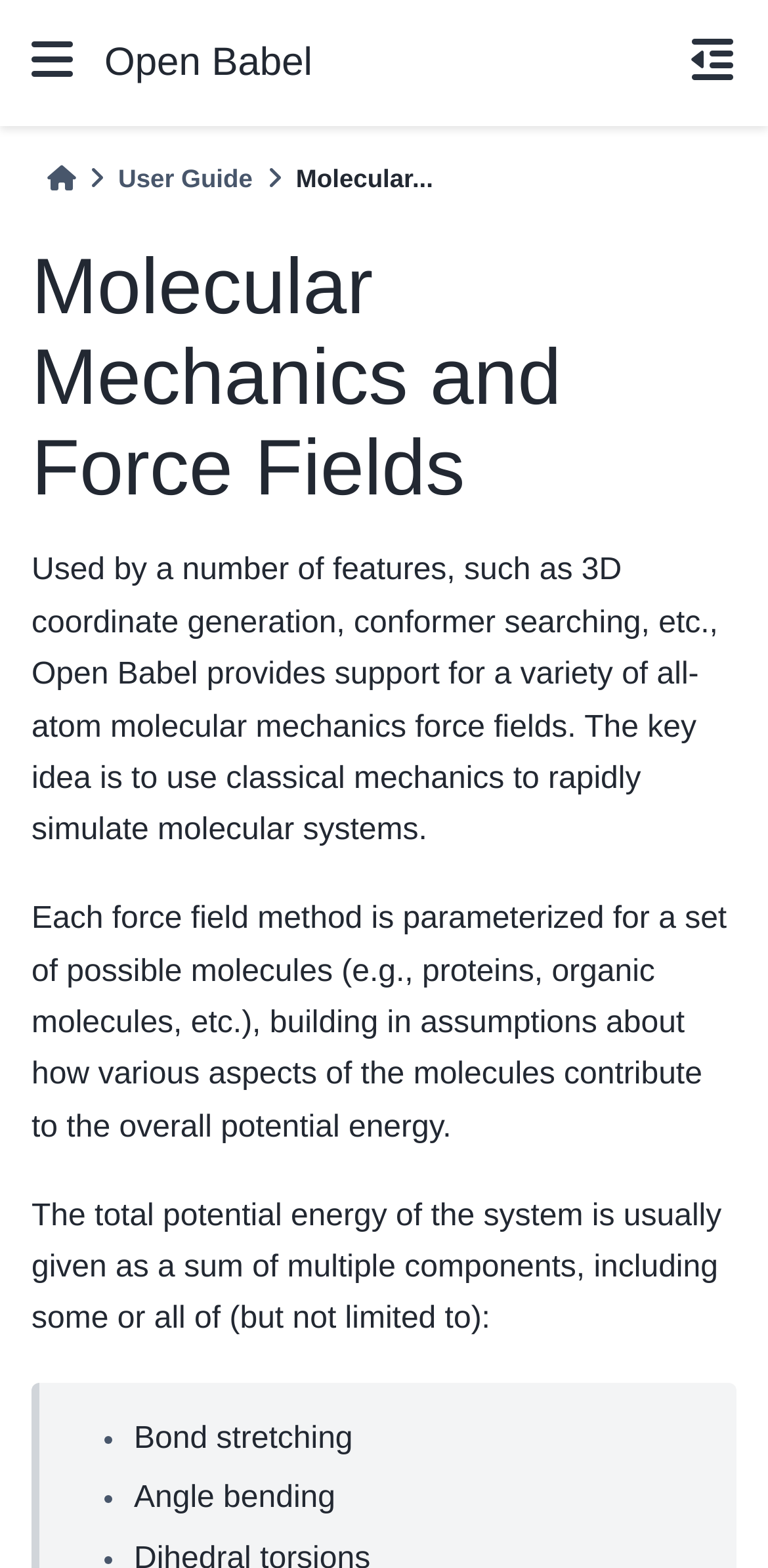Respond to the following question with a brief word or phrase:
What are the components of the total potential energy of a system?

Bond stretching, Angle bending, etc.